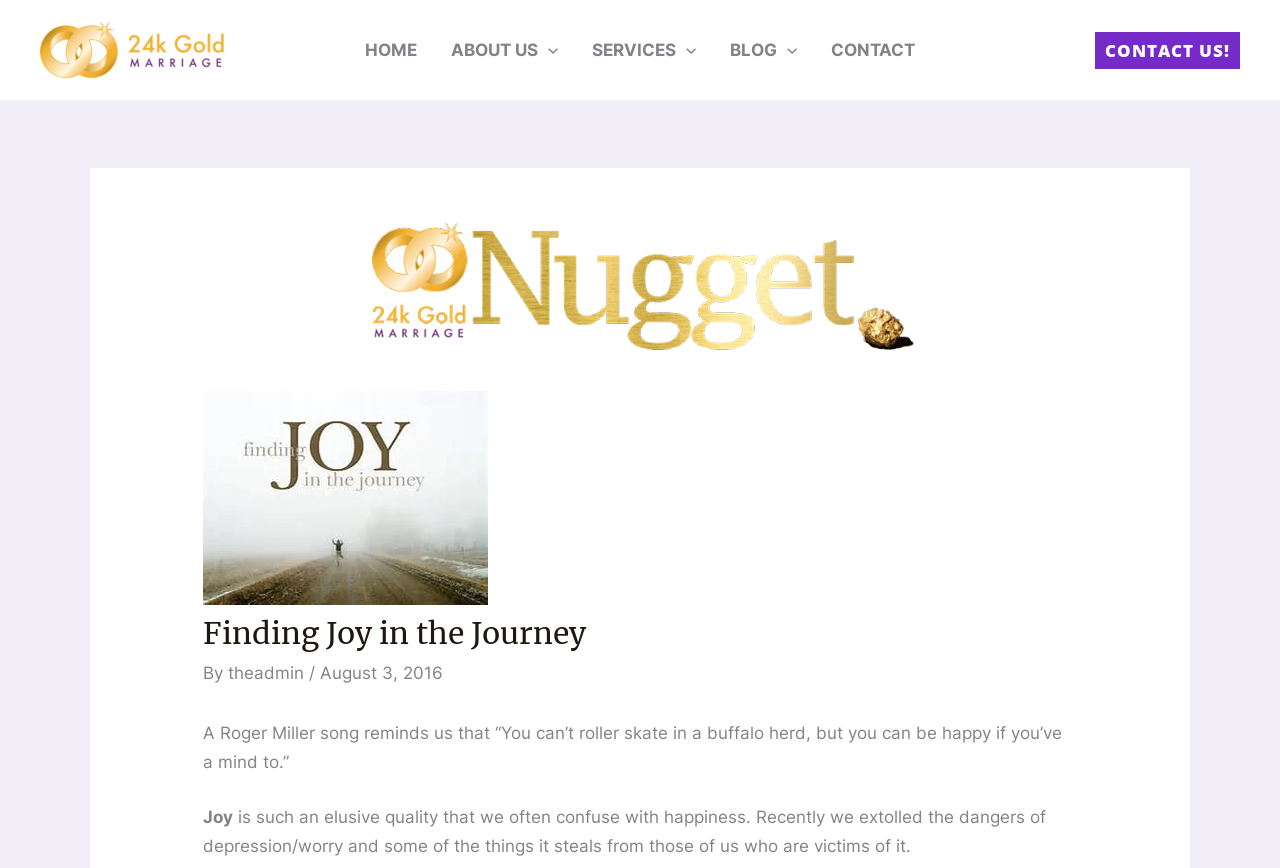Please determine the bounding box coordinates of the element to click in order to execute the following instruction: "read about us". The coordinates should be four float numbers between 0 and 1, specified as [left, top, right, bottom].

[0.339, 0.0, 0.449, 0.115]